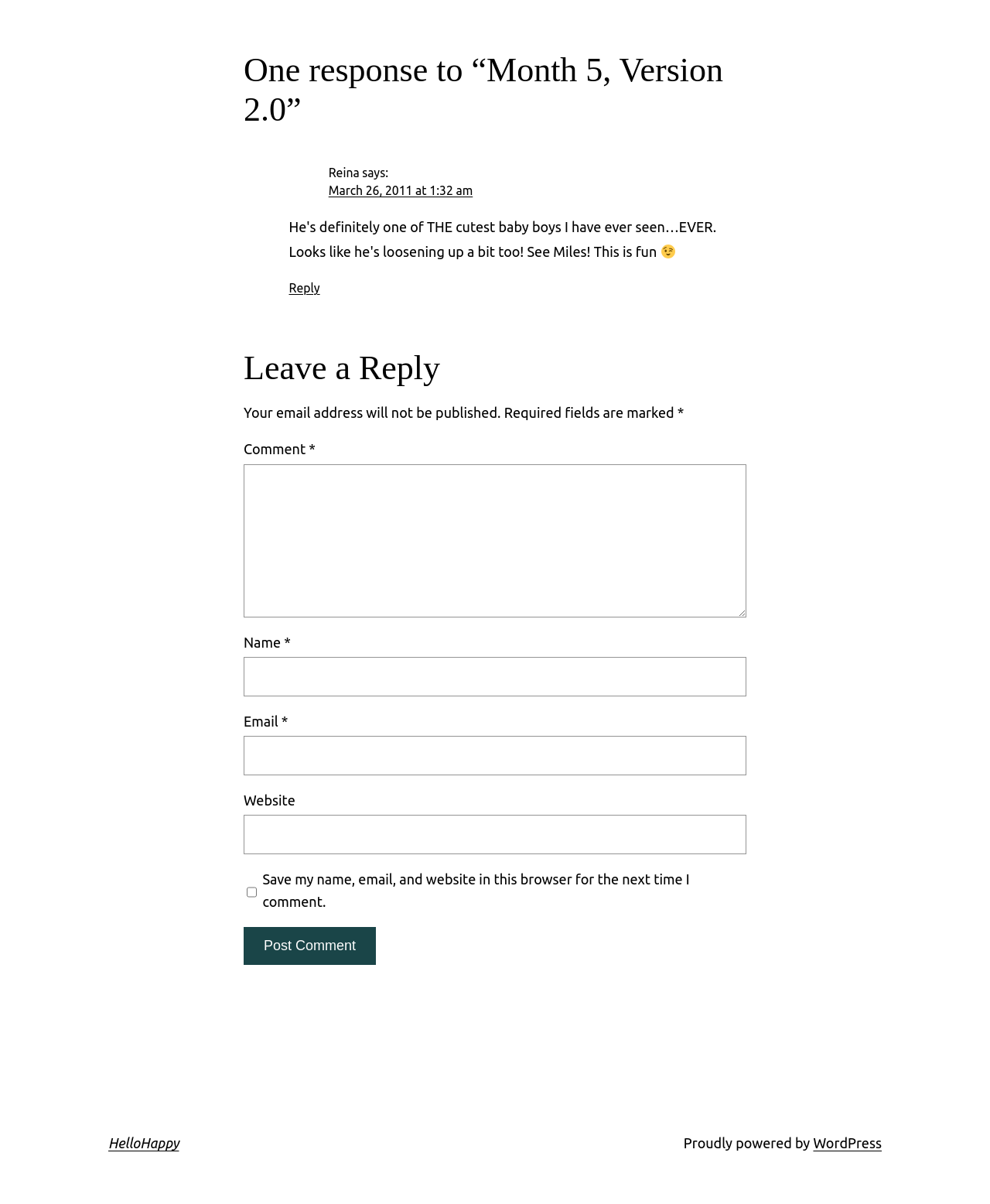What is the author of the comment?
Provide an in-depth and detailed explanation in response to the question.

The author of the comment is Reina, which can be found in the footer section of the article, specifically in the StaticText element with the text 'Reina'.